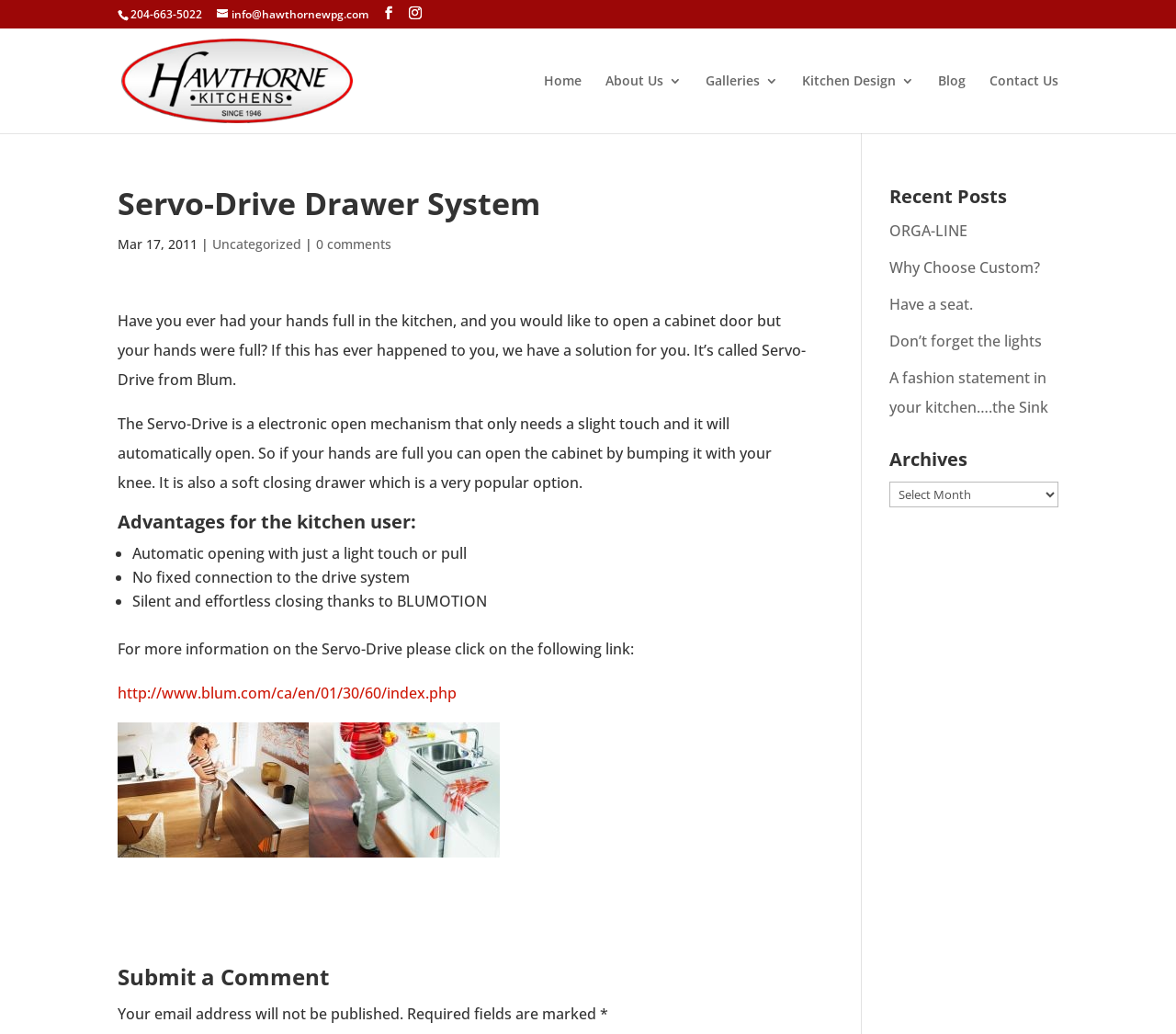Please provide a comprehensive answer to the question based on the screenshot: What is the name of the company mentioned on the webpage?

The company name is mentioned in the link with the text 'Hawthorne Woodworks Ltd.' and also in the image with the same text. It is likely the company that provides the Servo-Drive Drawer System.